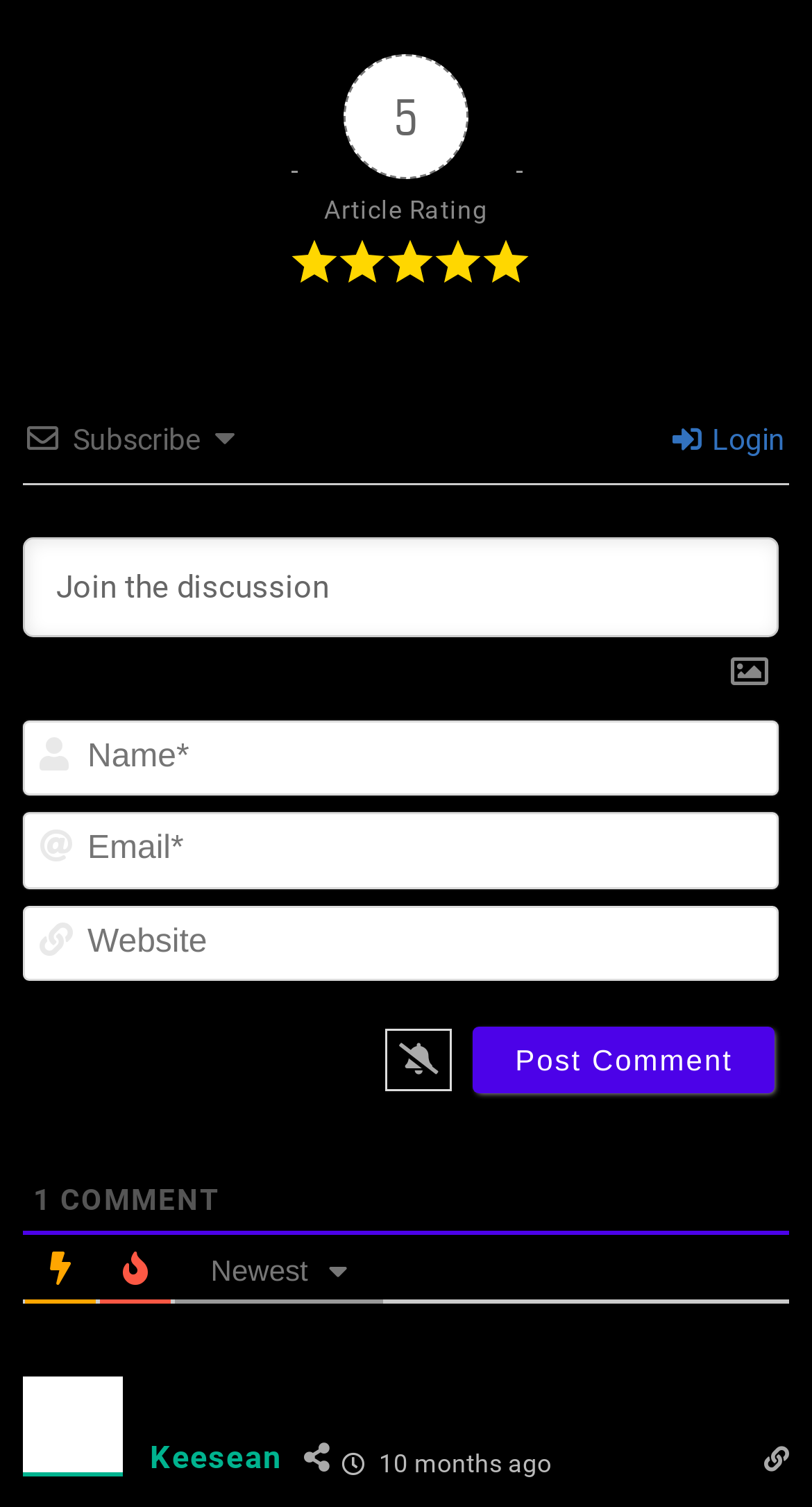Using the description "Go to Top", locate and provide the bounding box of the UI element.

None